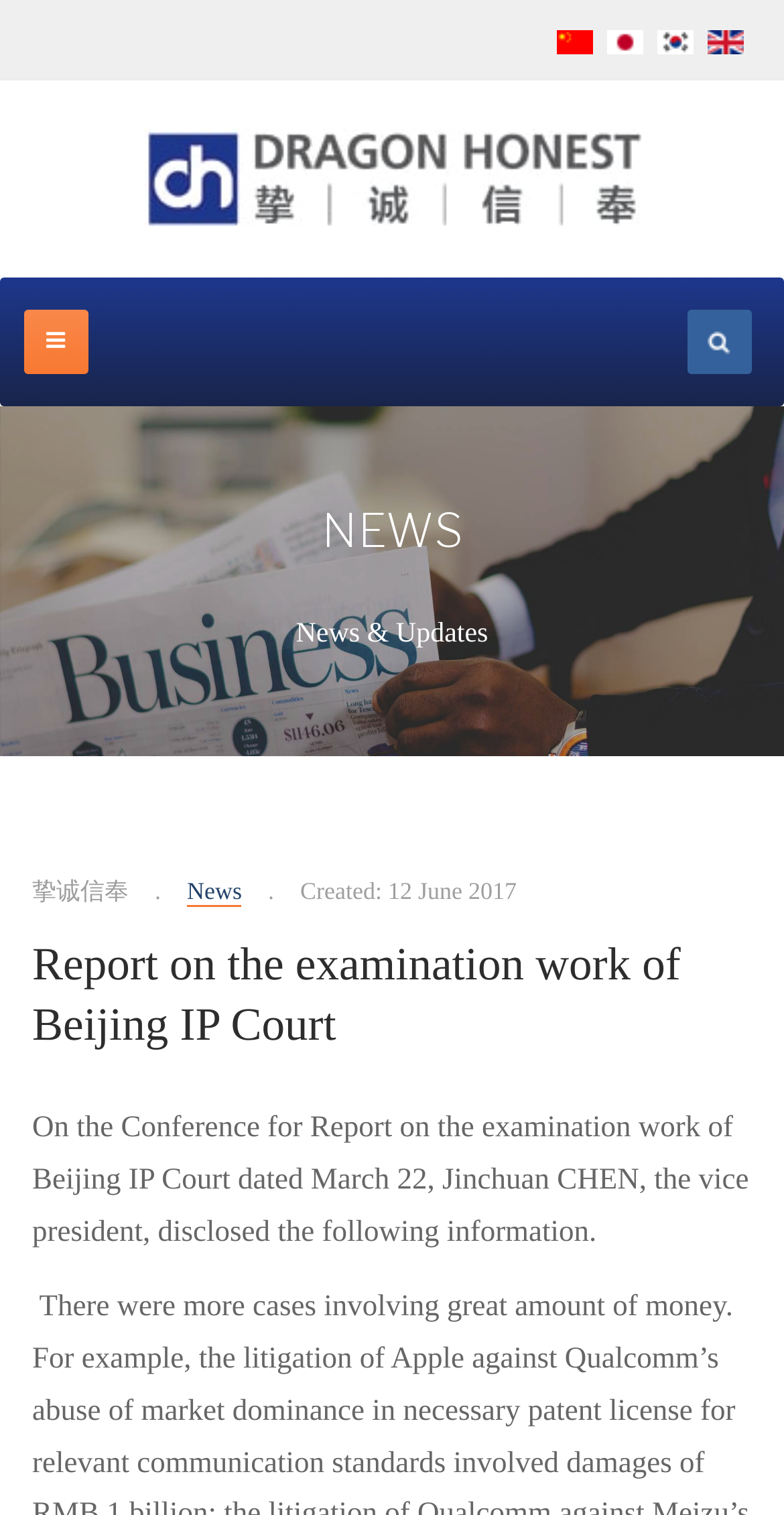Please specify the bounding box coordinates of the region to click in order to perform the following instruction: "Read news".

[0.238, 0.579, 0.309, 0.599]